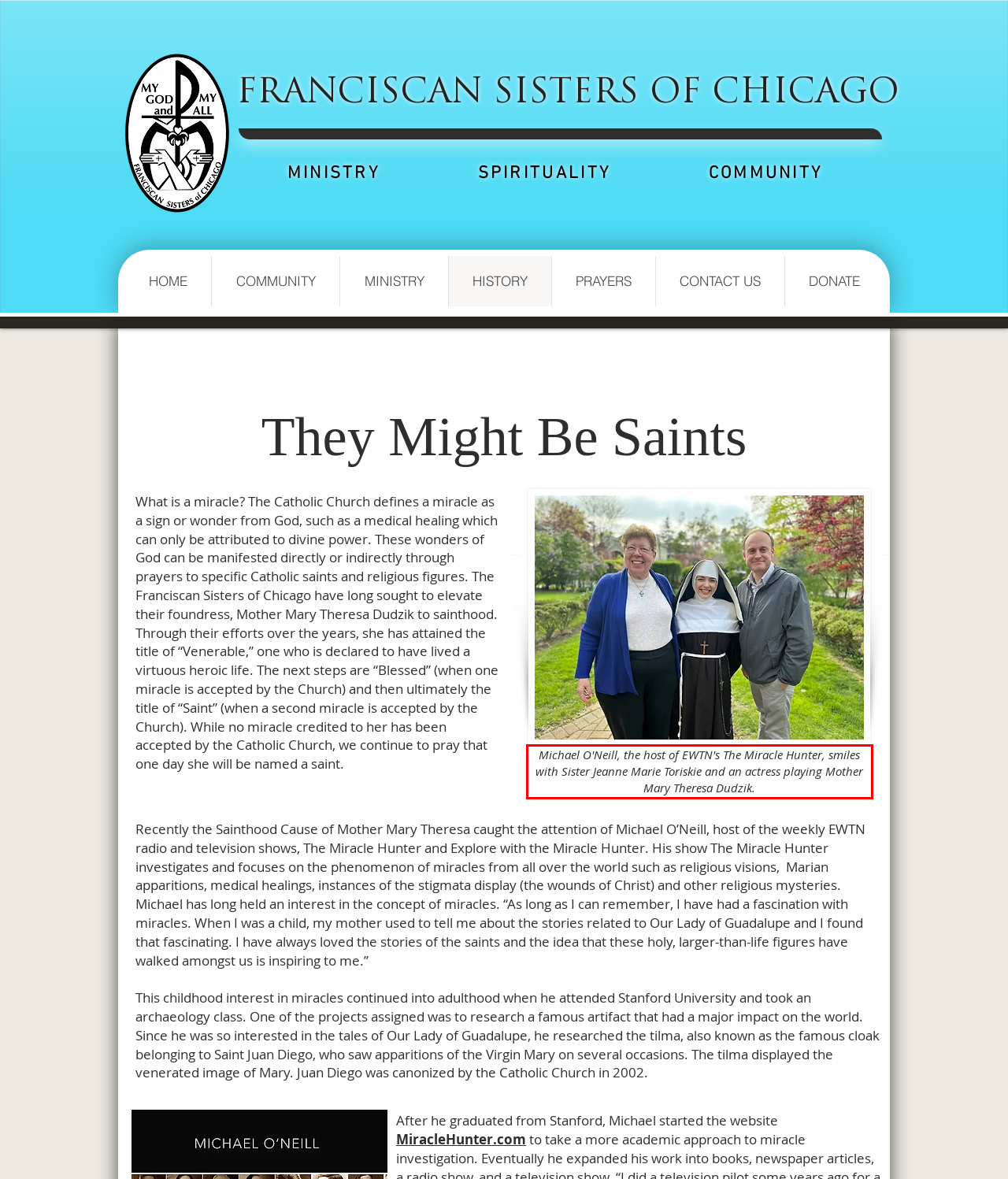Please look at the screenshot provided and find the red bounding box. Extract the text content contained within this bounding box.

Michael O'Neill, the host of EWTN's The Miracle Hunter, smiles with Sister Jeanne Marie Toriskie and an actress playing Mother Mary Theresa Dudzik.